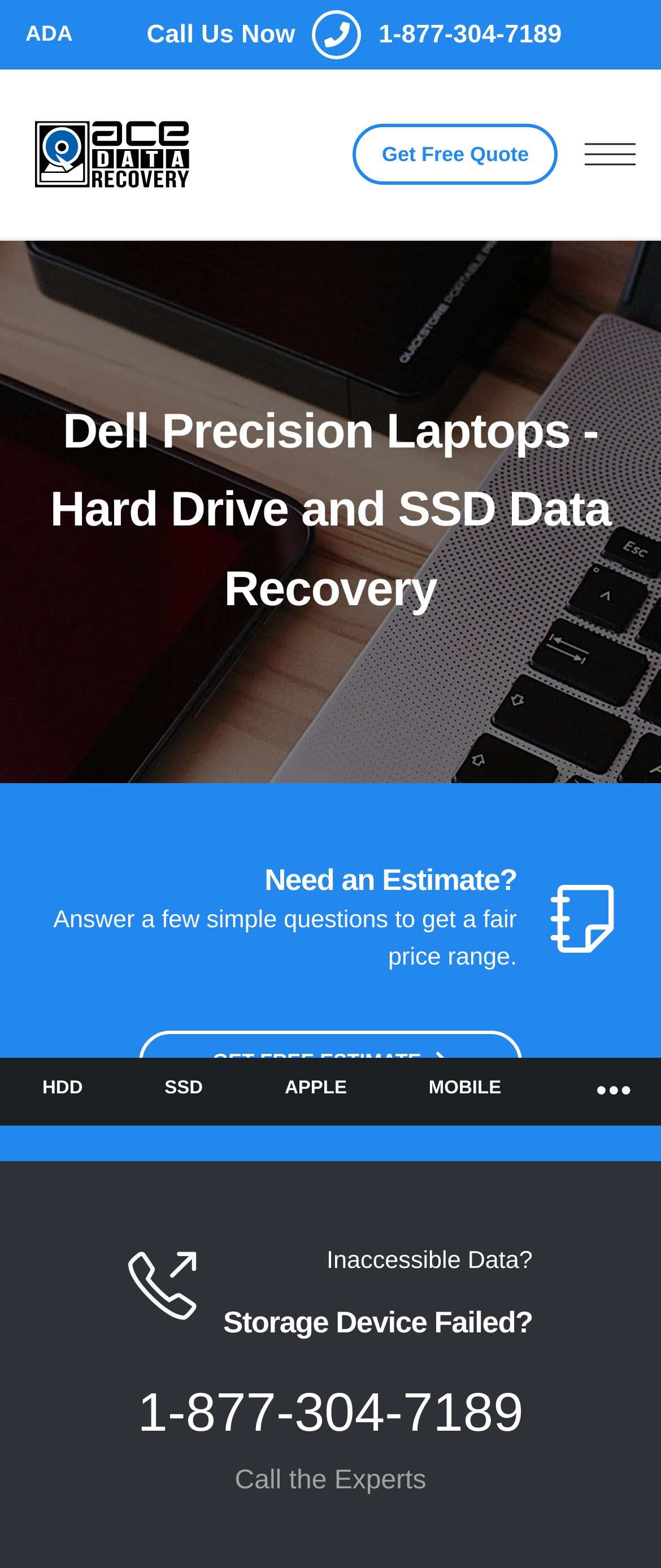Provide a short, one-word or phrase answer to the question below:
What is the phone number to call for data recovery?

1-877-304-7189